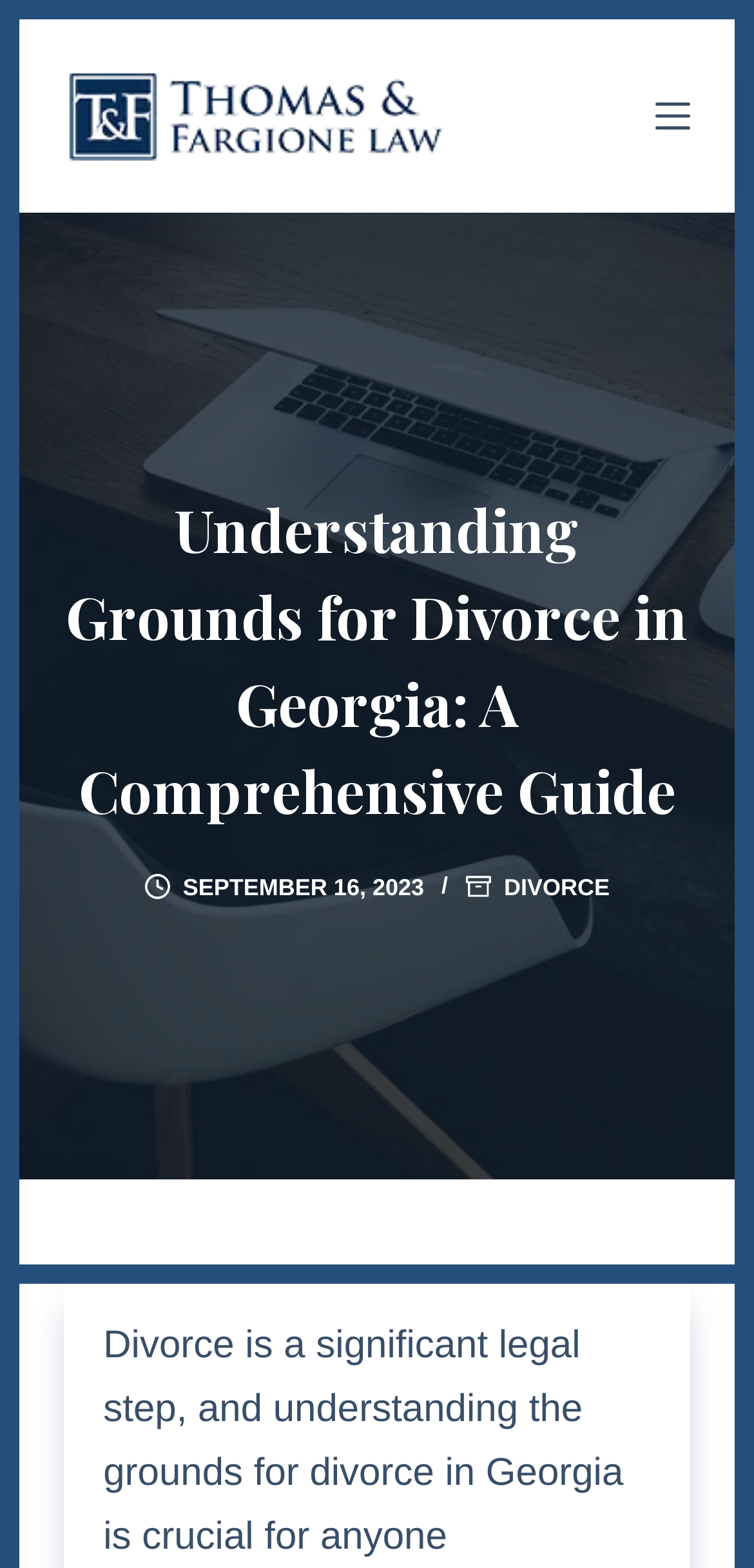Locate and provide the bounding box coordinates for the HTML element that matches this description: "Skip to content".

[0.0, 0.0, 0.103, 0.025]